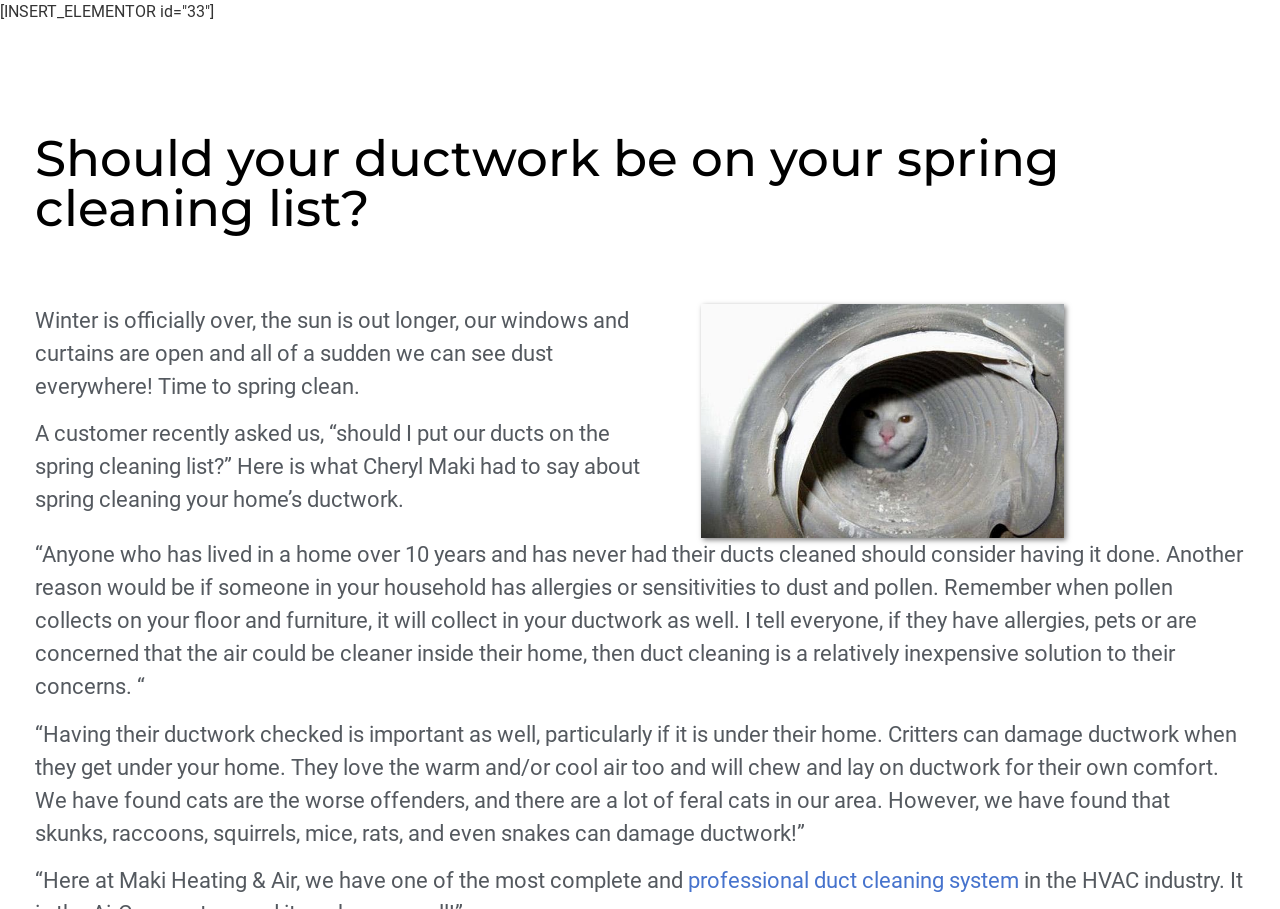Using a single word or phrase, answer the following question: 
What is the purpose of duct cleaning?

to improve air quality